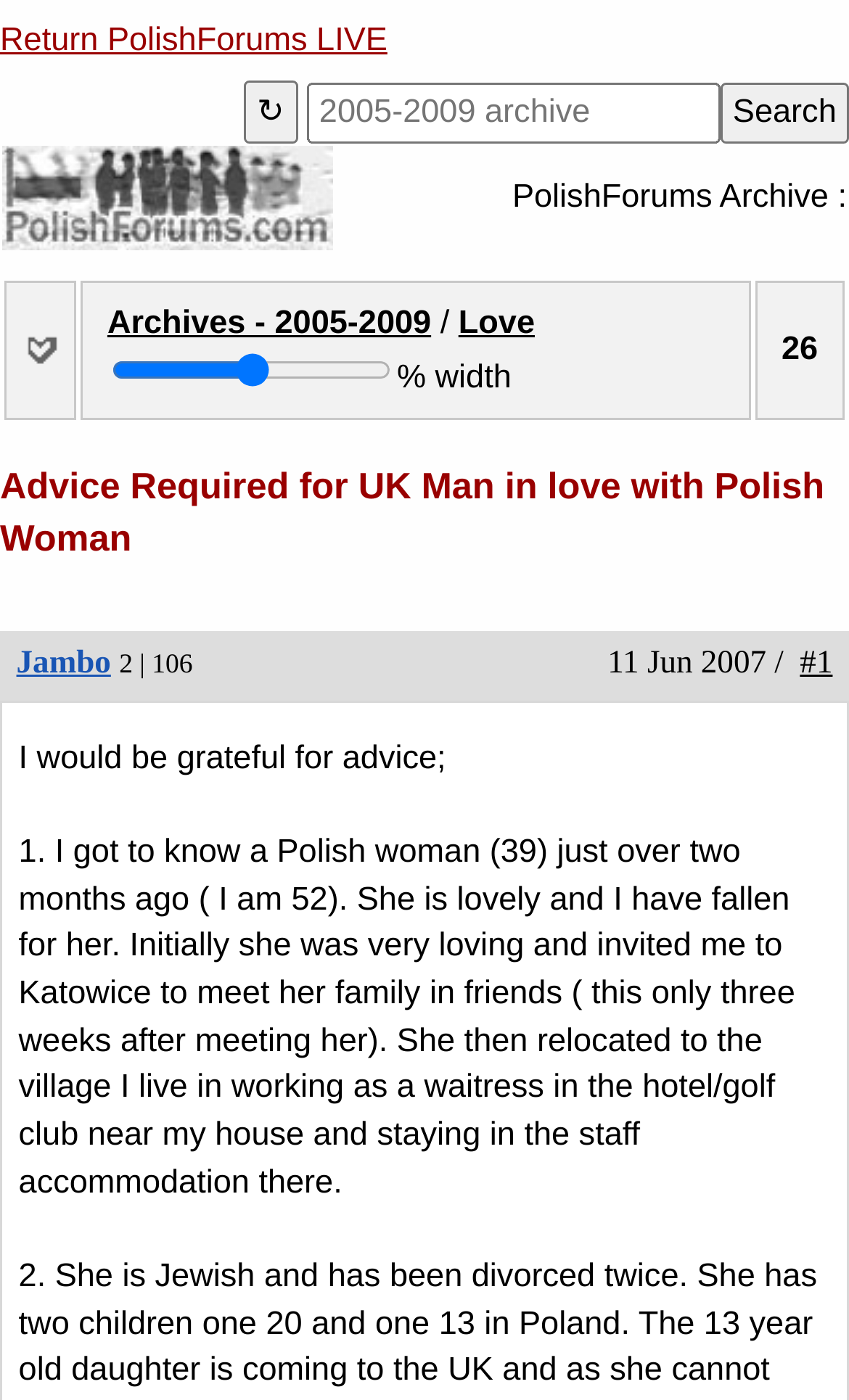What is the occupation of the Polish woman?
Based on the image, give a concise answer in the form of a single word or short phrase.

waitress